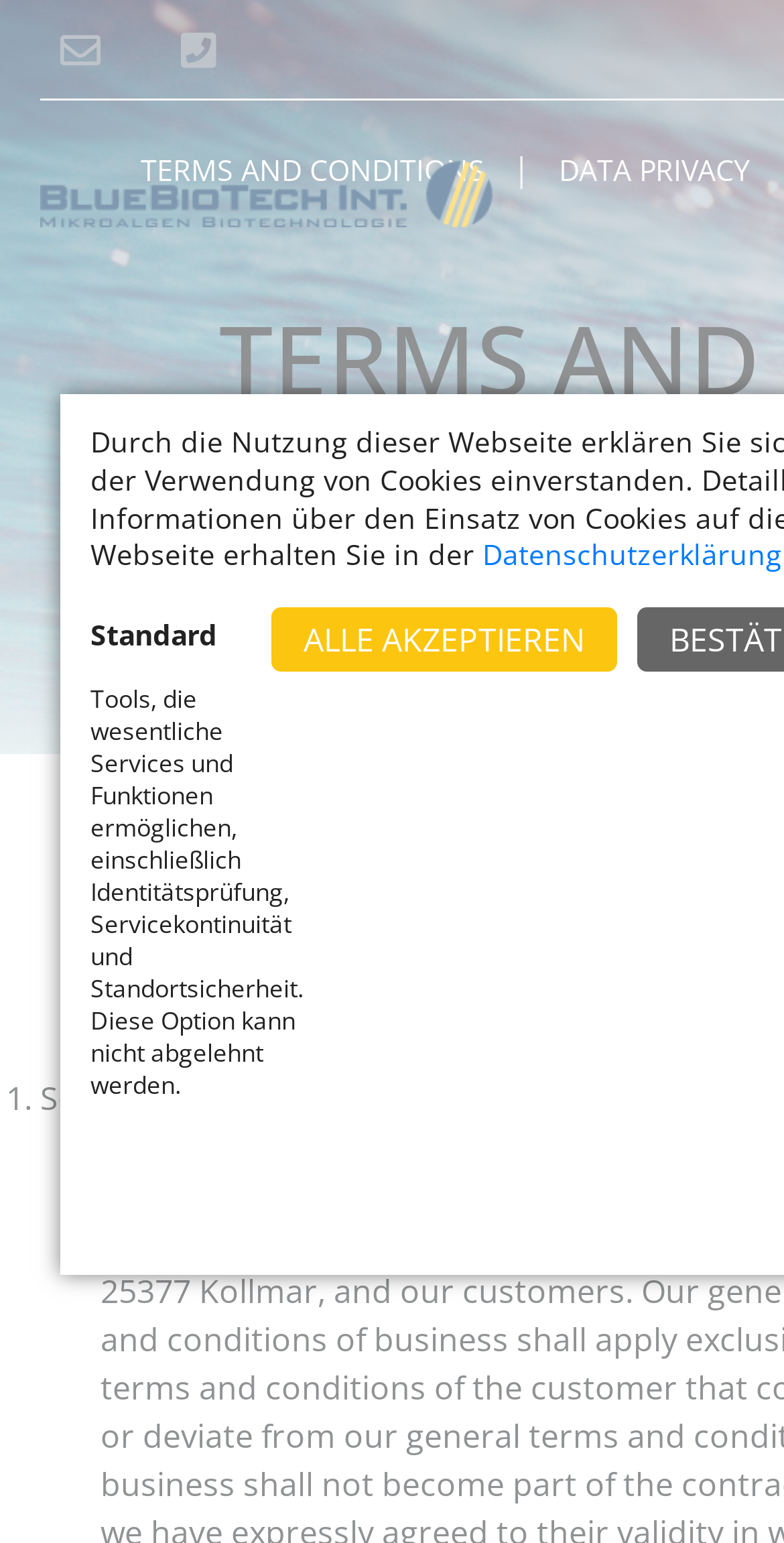Extract the main heading from the webpage content.

TERMS AND CONDITIONS